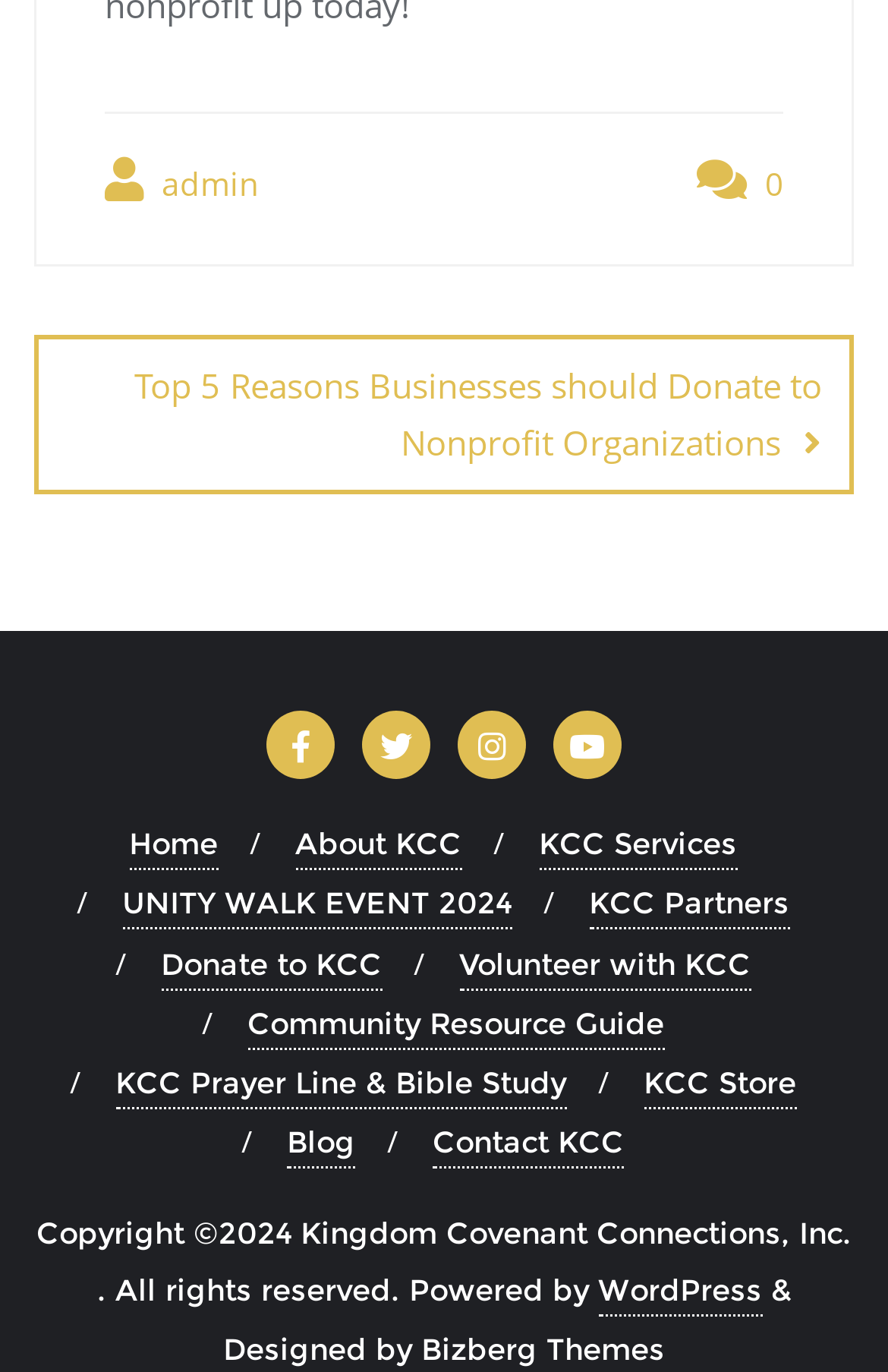Respond concisely with one word or phrase to the following query:
Who designed the website?

Not specified